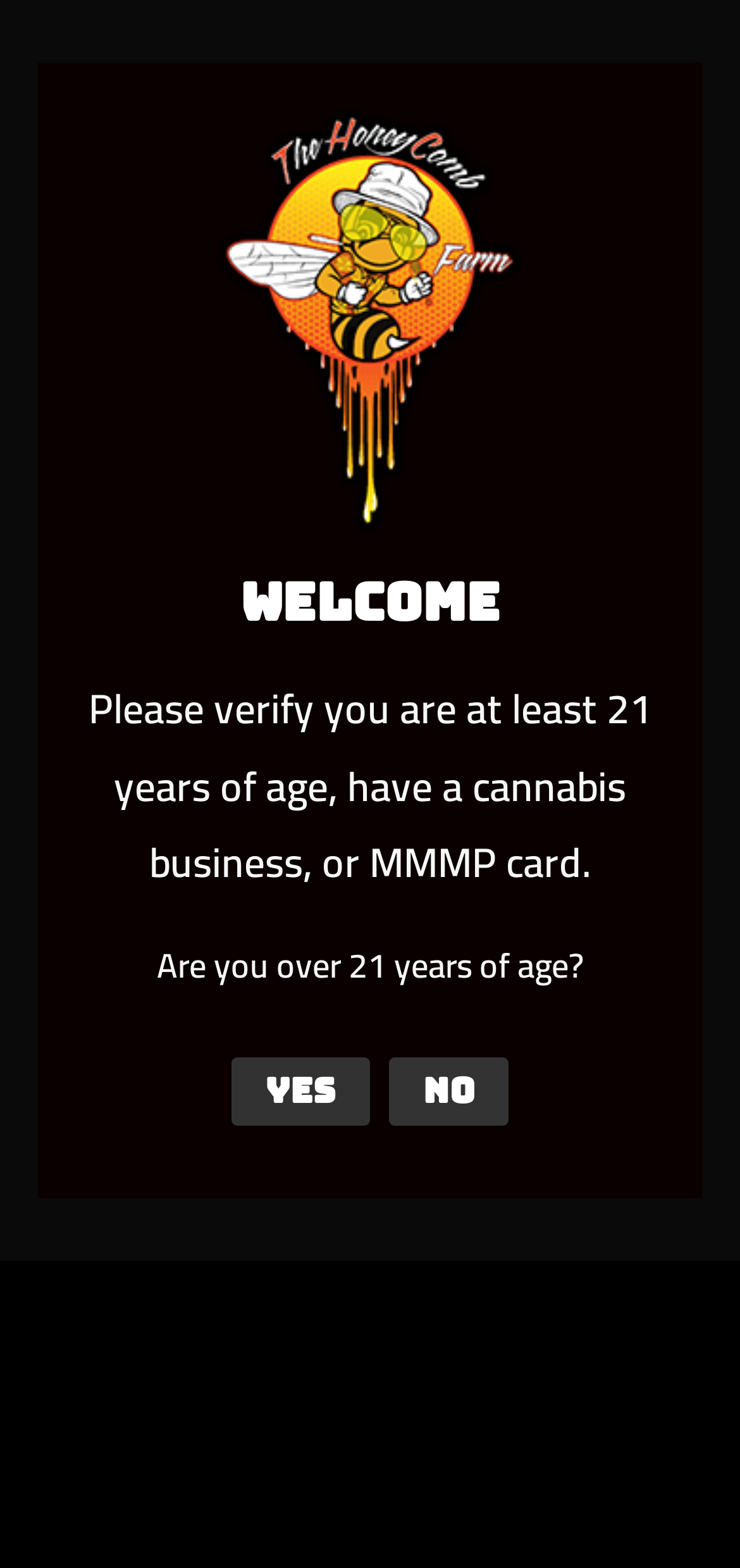Locate the bounding box of the user interface element based on this description: "kief".

[0.608, 0.921, 0.679, 0.961]